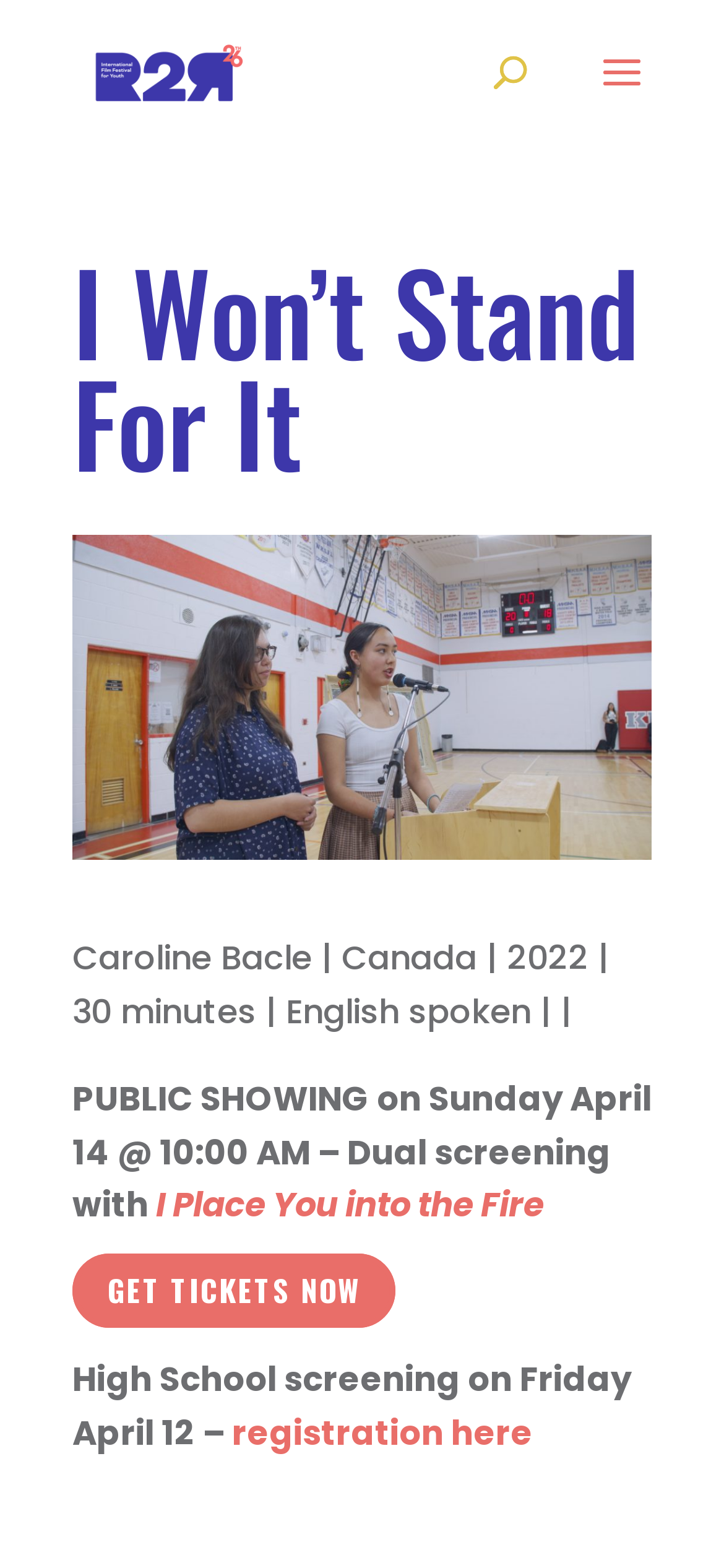Could you highlight the region that needs to be clicked to execute the instruction: "read more about I Won’t Stand For It"?

[0.1, 0.162, 0.9, 0.316]